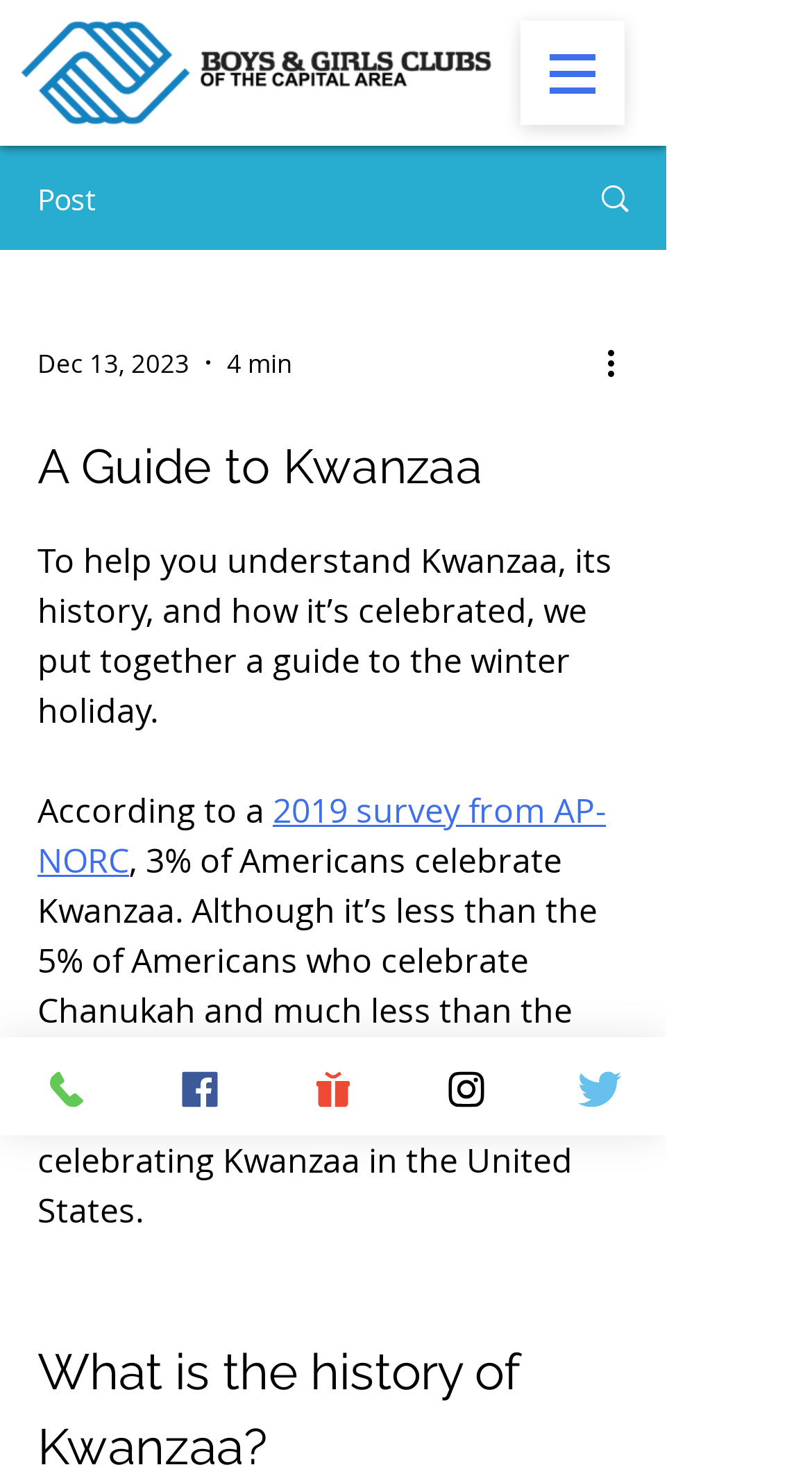What social media platforms are available?
Refer to the image and provide a concise answer in one word or phrase.

Phone, Facebook, Instagram, Twitter